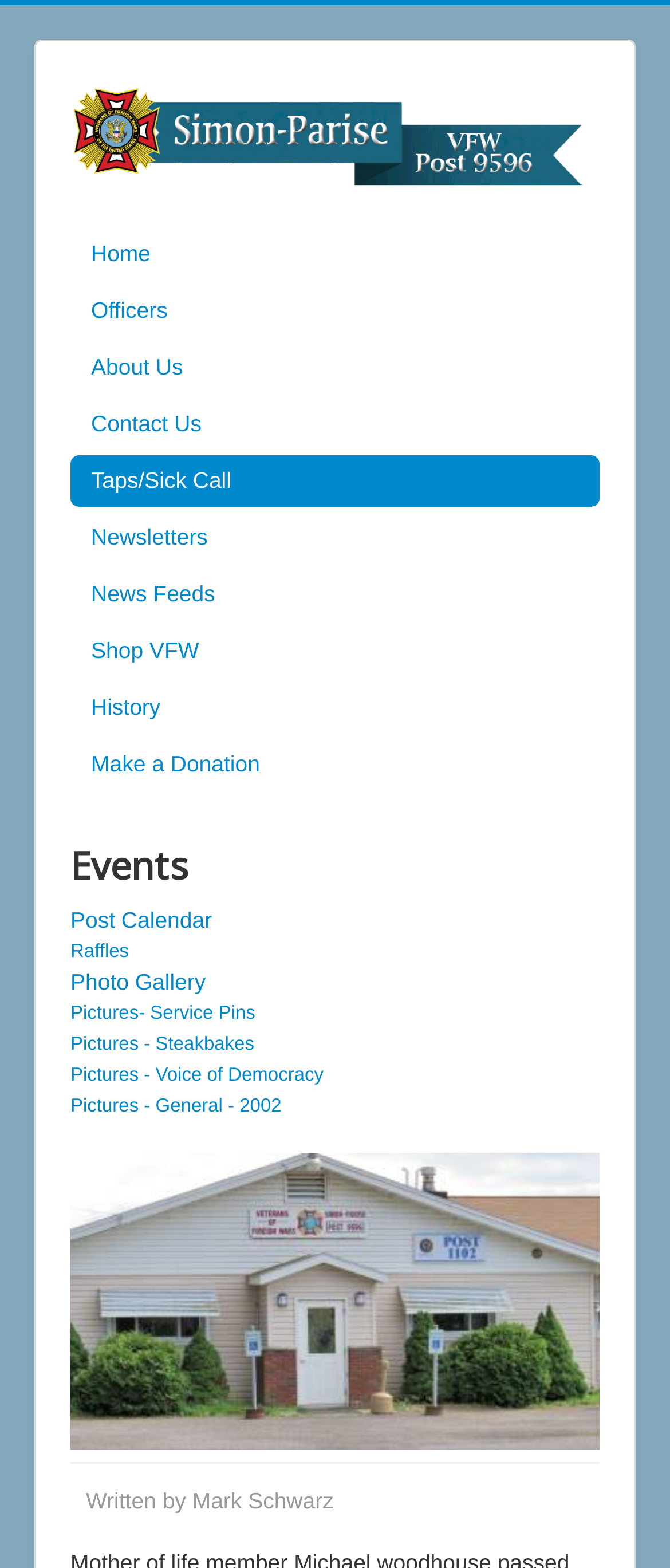Provide a short answer to the following question with just one word or phrase: Who wrote the content on the webpage?

Mark Schwarz